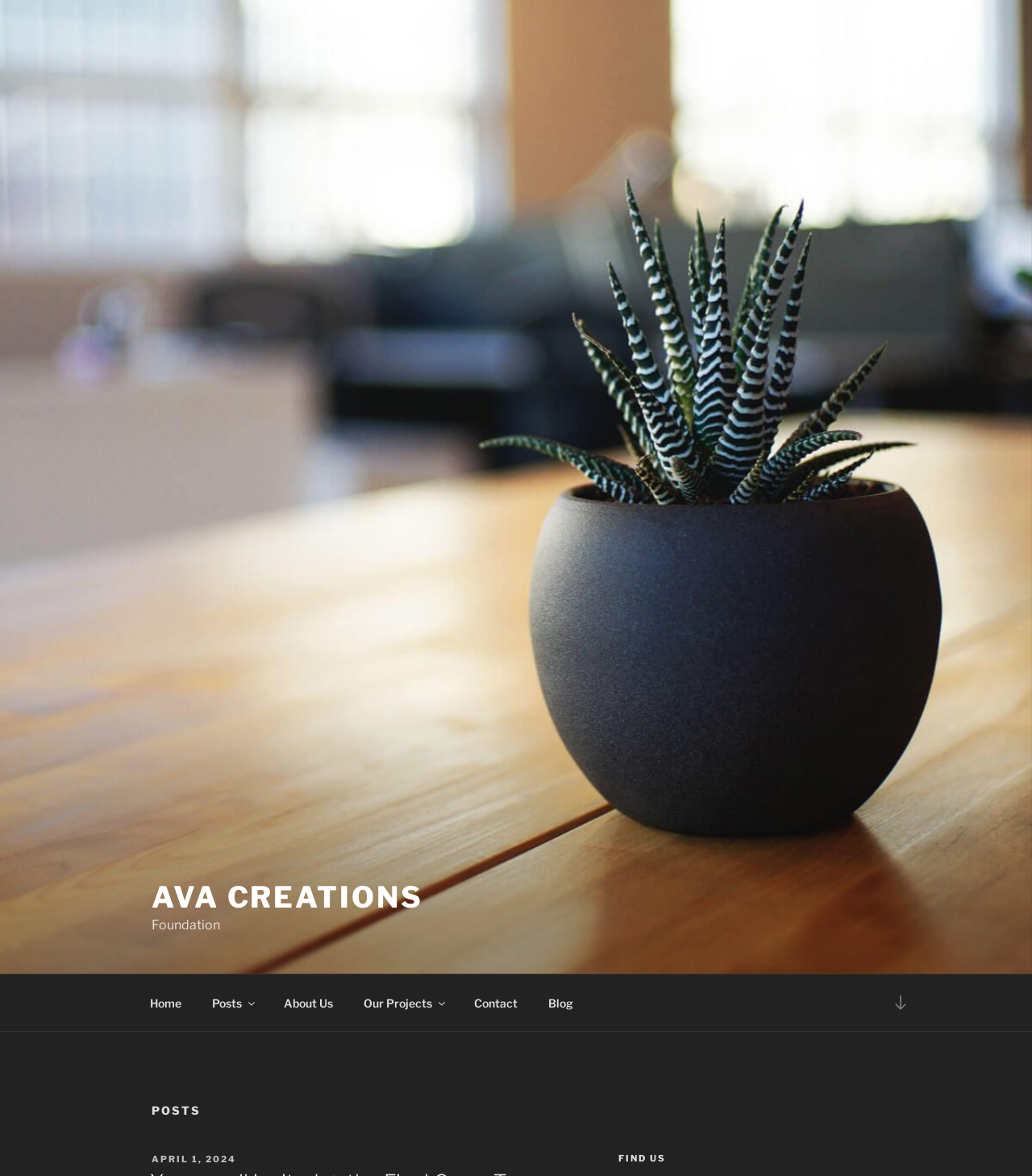How many menu items are in the top menu?
Please describe in detail the information shown in the image to answer the question.

I counted the number of links under the 'Top Menu' navigation element, which are 'Home', 'Posts', 'About Us', 'Our Projects', 'Contact', and 'Blog', totaling 6 menu items.